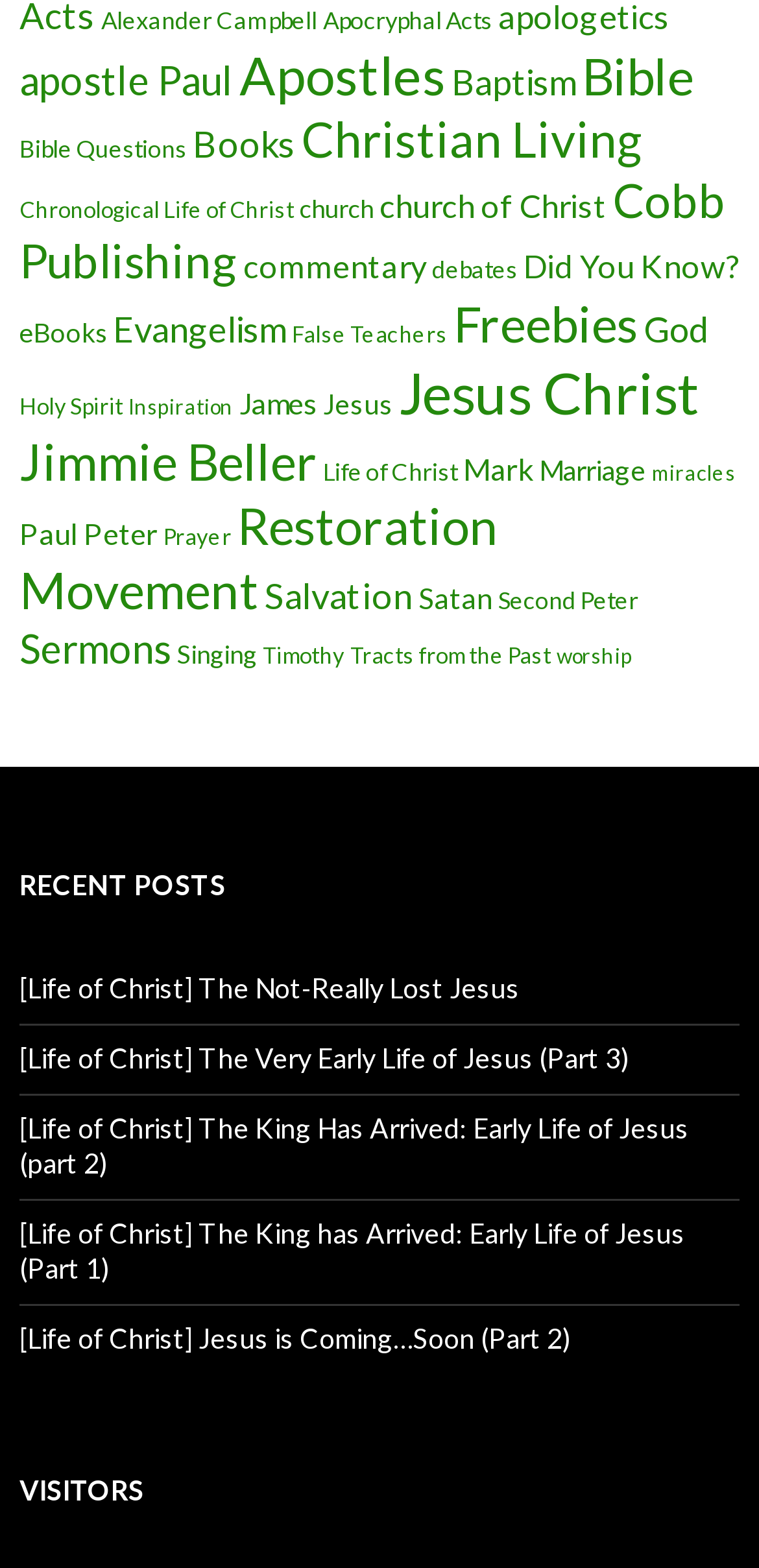Respond to the following question using a concise word or phrase: 
How many recent posts are there on the webpage?

5